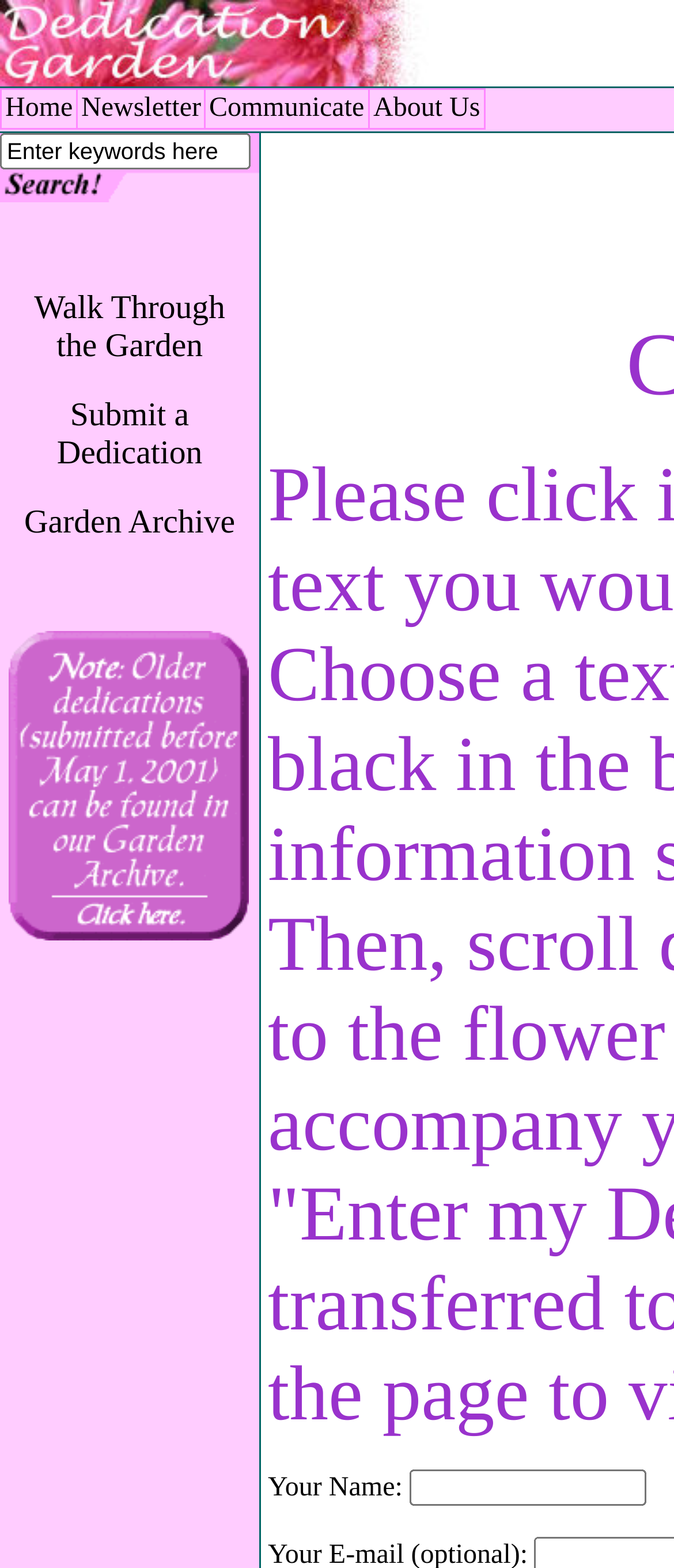Generate a comprehensive description of the webpage content.

The webpage is dedicated to creating a personal dedication to a loved one, as indicated by the meta description. At the top of the page, there is a banner image with the title "Dedication Garden - TheRibbon.com". Below the banner, there is a navigation menu with links to "Home", "Newsletter", "Communicate", and "About Us", separated by a vertical line.

To the right of the navigation menu, there is a search table with a text box and a button. The text box has a placeholder text "Enter keywords here". Below the search table, there are three prominent links: "Walk Through the Garden", "Submit a Dedication", and "Garden Archive". The "Garden Archive" link has a smaller image associated with it.

Further down the page, there is another link "Click here to visit our Garden Archive" with a smaller image. At the bottom of the page, there is a form with a label "Your Name:" and a text box next to it.

Throughout the page, there are a total of 5 images, 9 links, 7 static text elements, 2 tables, 2 rows, 2 grid cells, 2 text boxes, and 1 button. The elements are arranged in a clean and organized manner, making it easy to navigate and find the desired information.